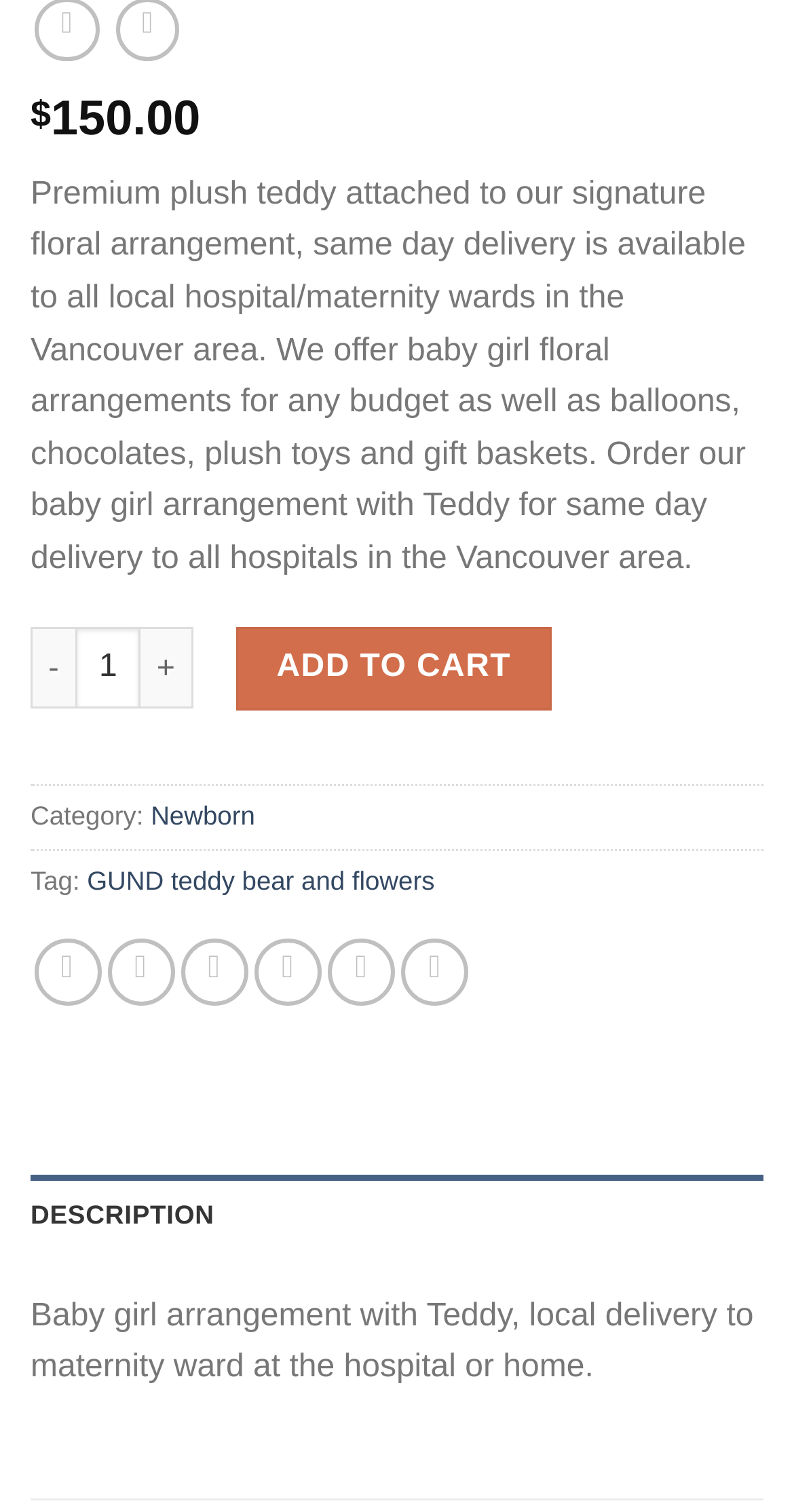Find the bounding box coordinates for the HTML element described as: "BITS & PIECES". The coordinates should consist of four float values between 0 and 1, i.e., [left, top, right, bottom].

None